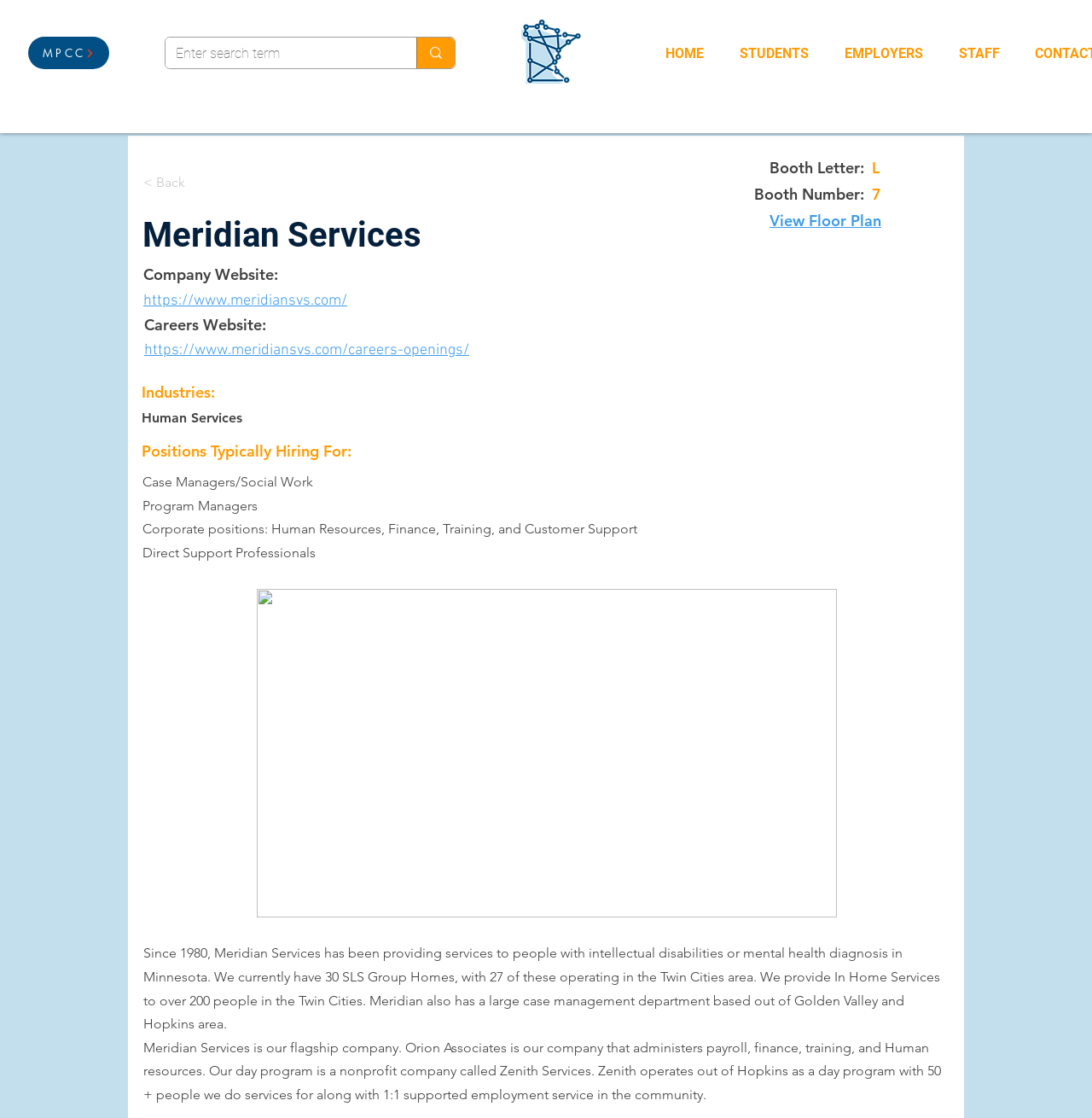What is the type of positions typically hiring for?
Examine the image and provide an in-depth answer to the question.

The type of positions typically hiring for can be found in the StaticText element 'Positions Typically Hiring For: Case Managers/Social Work' with bounding box coordinates [0.13, 0.424, 0.287, 0.438].